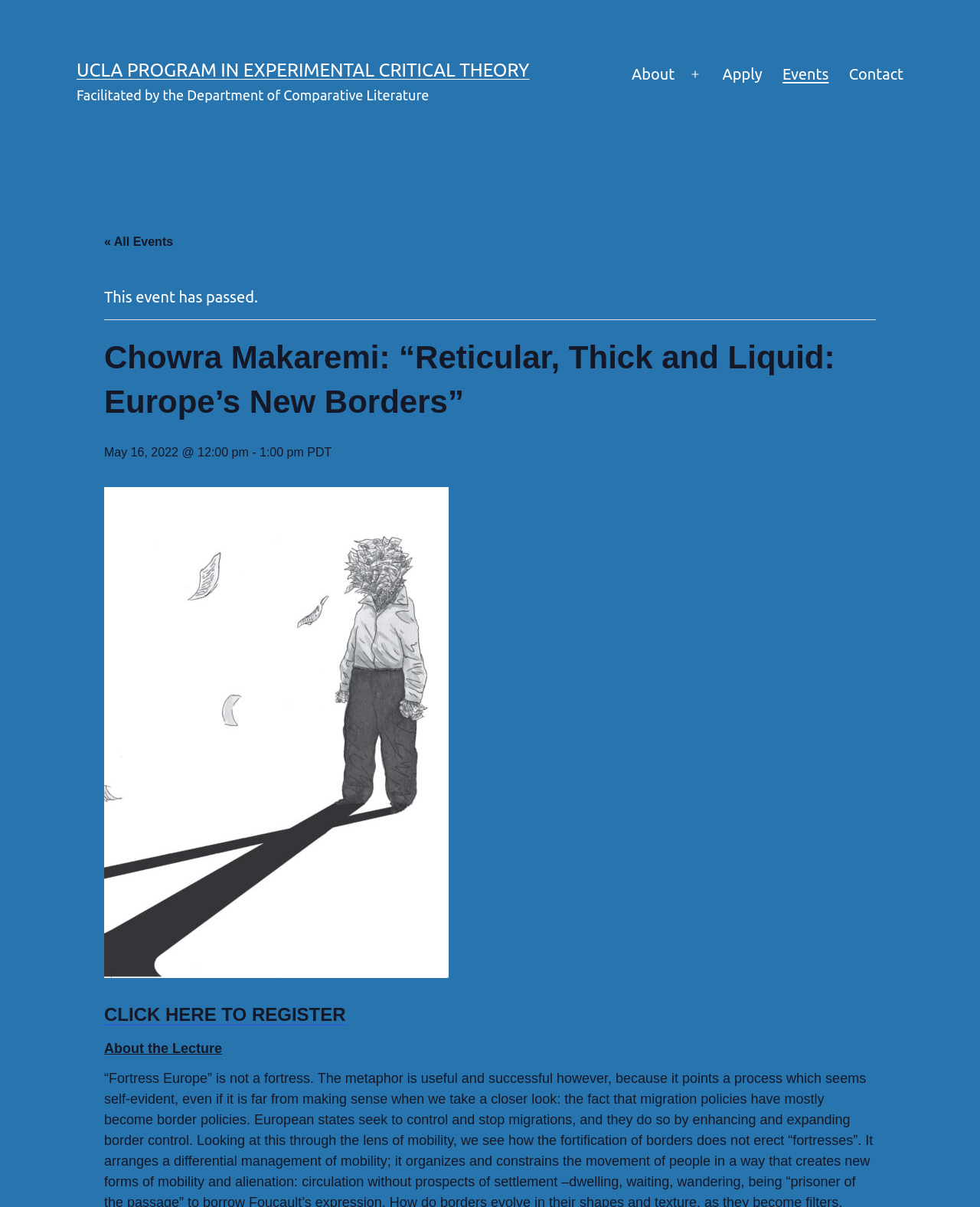What is the name of the program facilitating the event?
Look at the screenshot and provide an in-depth answer.

I found the answer by looking at the top-left section of the webpage, where it says 'UCLA PROGRAM IN EXPERIMENTAL CRITICAL THEORY' in a link format. This suggests that the program is facilitating the event.